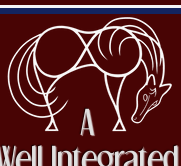What is the style of the horse's outline in the logo?
We need a detailed and meticulous answer to the question.

The caption describes the horse's outline as 'elegant, flowing lines that suggest movement and harmony', implying a stylized and refined representation of the animal.